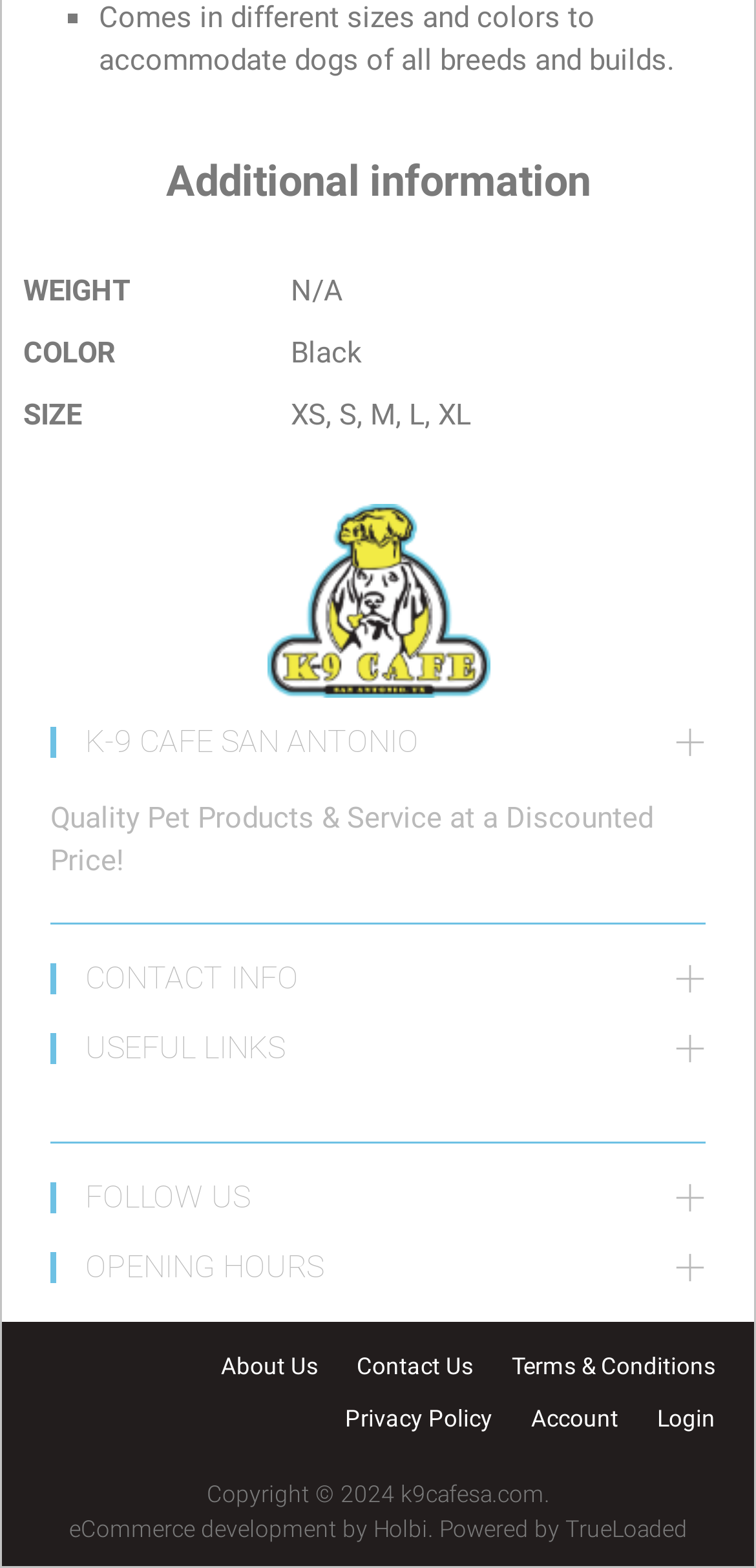Identify the bounding box coordinates for the element you need to click to achieve the following task: "Click on 'About Us'". Provide the bounding box coordinates as four float numbers between 0 and 1, in the form [left, top, right, bottom].

[0.267, 0.855, 0.446, 0.889]